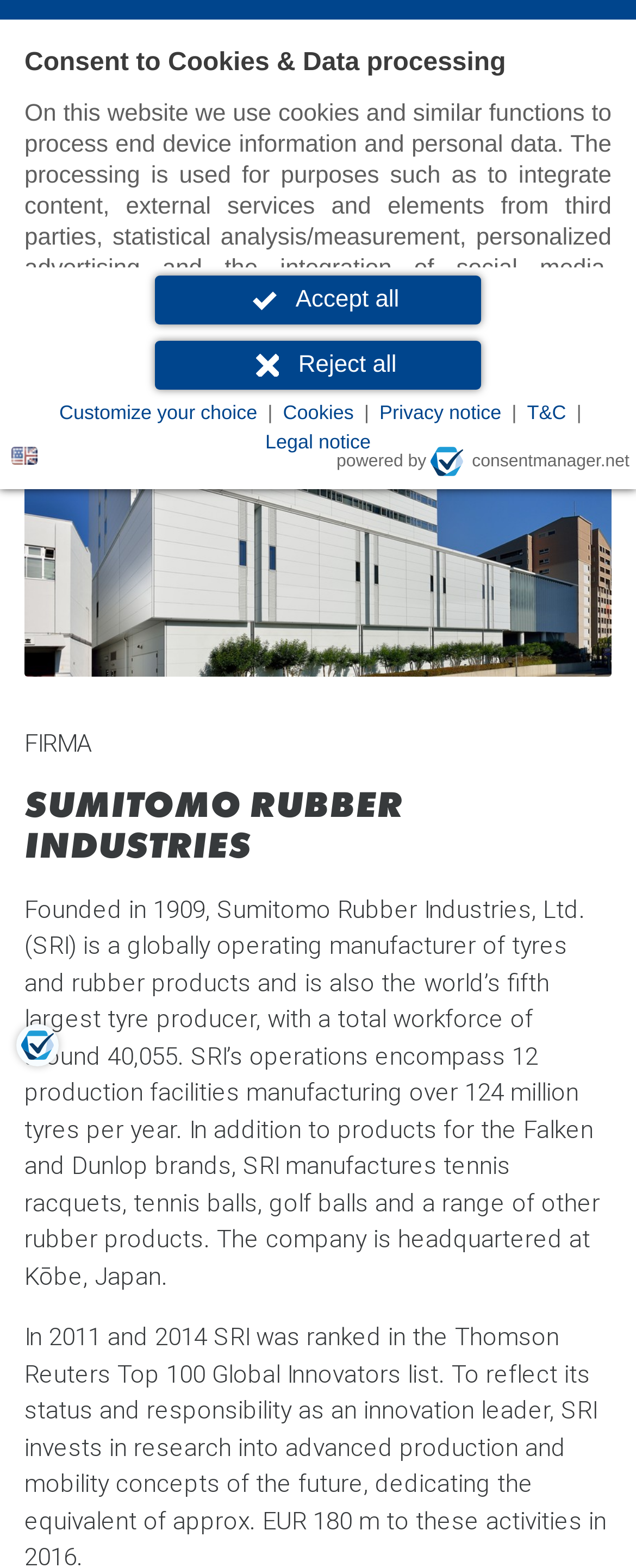What brand of tyres does SRI manufacture besides Falken?
Refer to the image and respond with a one-word or short-phrase answer.

Dunlop